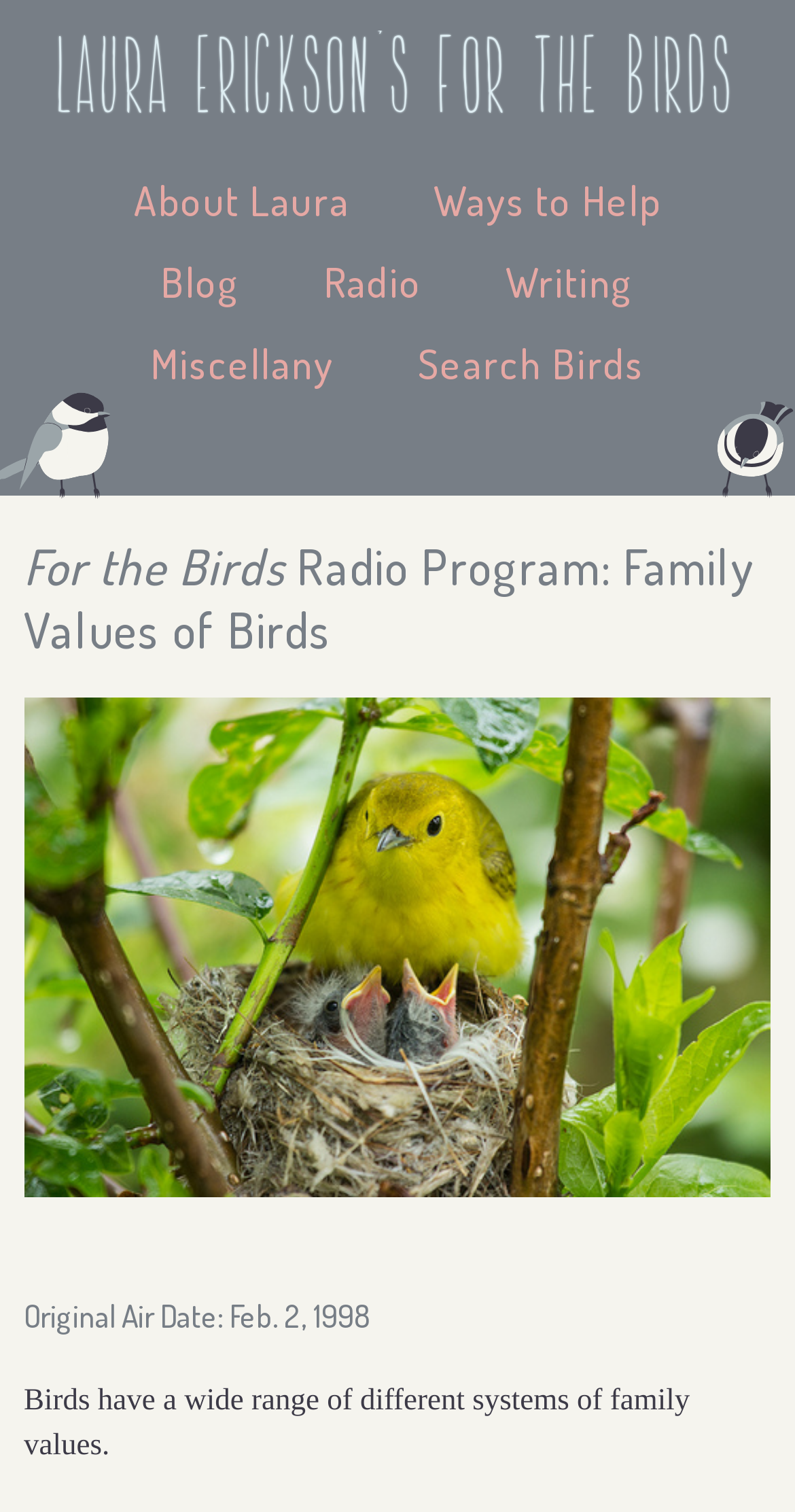Extract the bounding box coordinates for the UI element described by the text: "About Laura". The coordinates should be in the form of [left, top, right, bottom] with values between 0 and 1.

[0.122, 0.106, 0.486, 0.16]